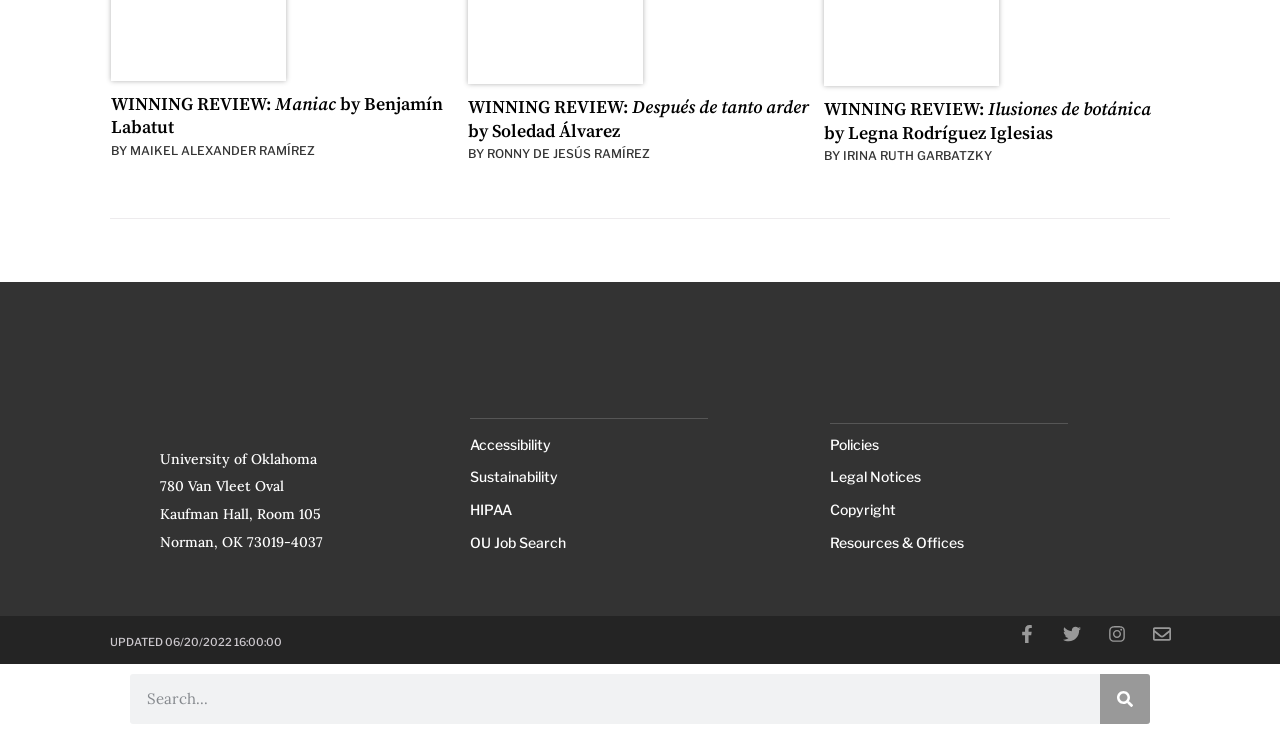Given the description "Legal Notices", provide the bounding box coordinates of the corresponding UI element.

[0.648, 0.631, 0.914, 0.669]